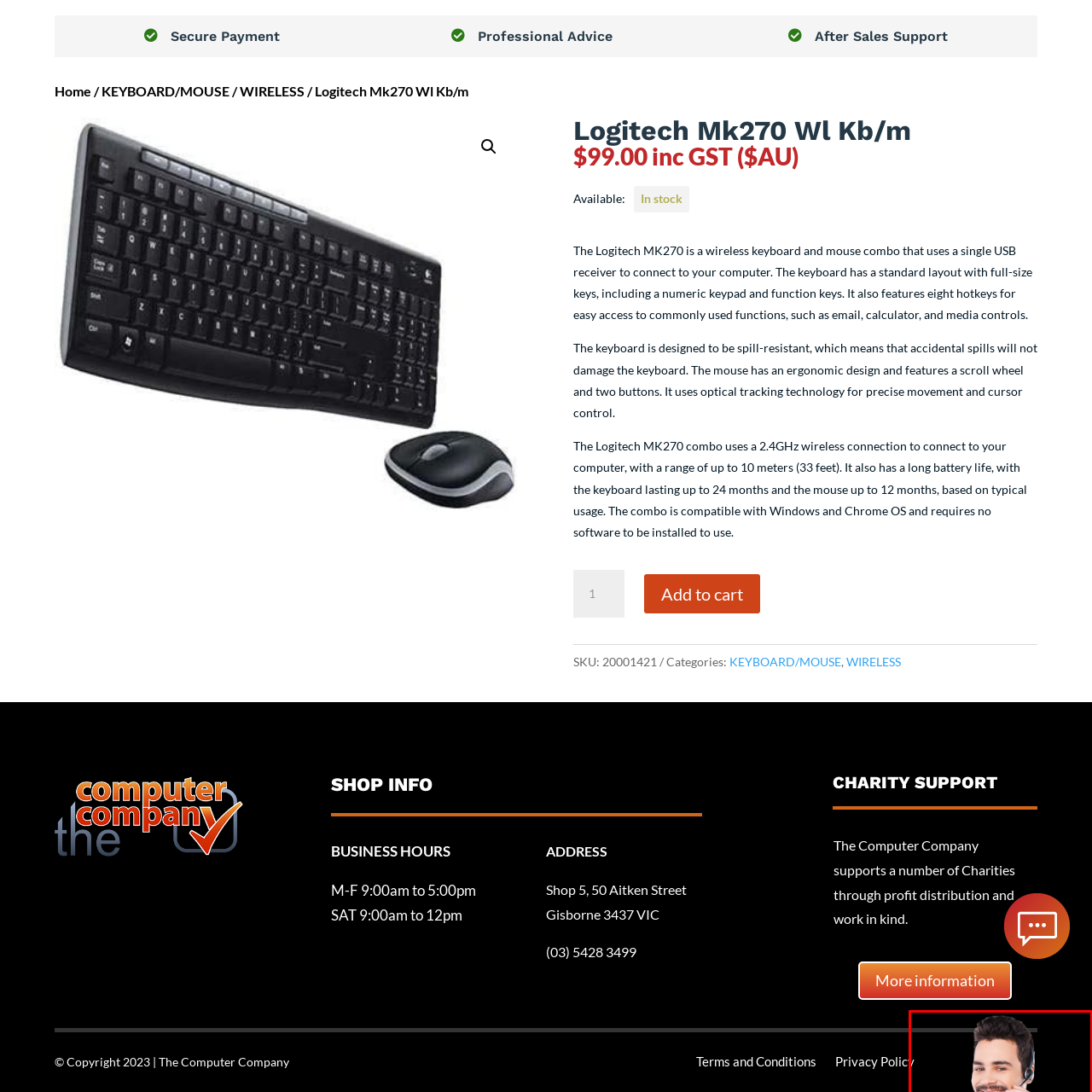What is the background of the image?
Inspect the image within the red bounding box and answer concisely using one word or a short phrase.

minimalistic